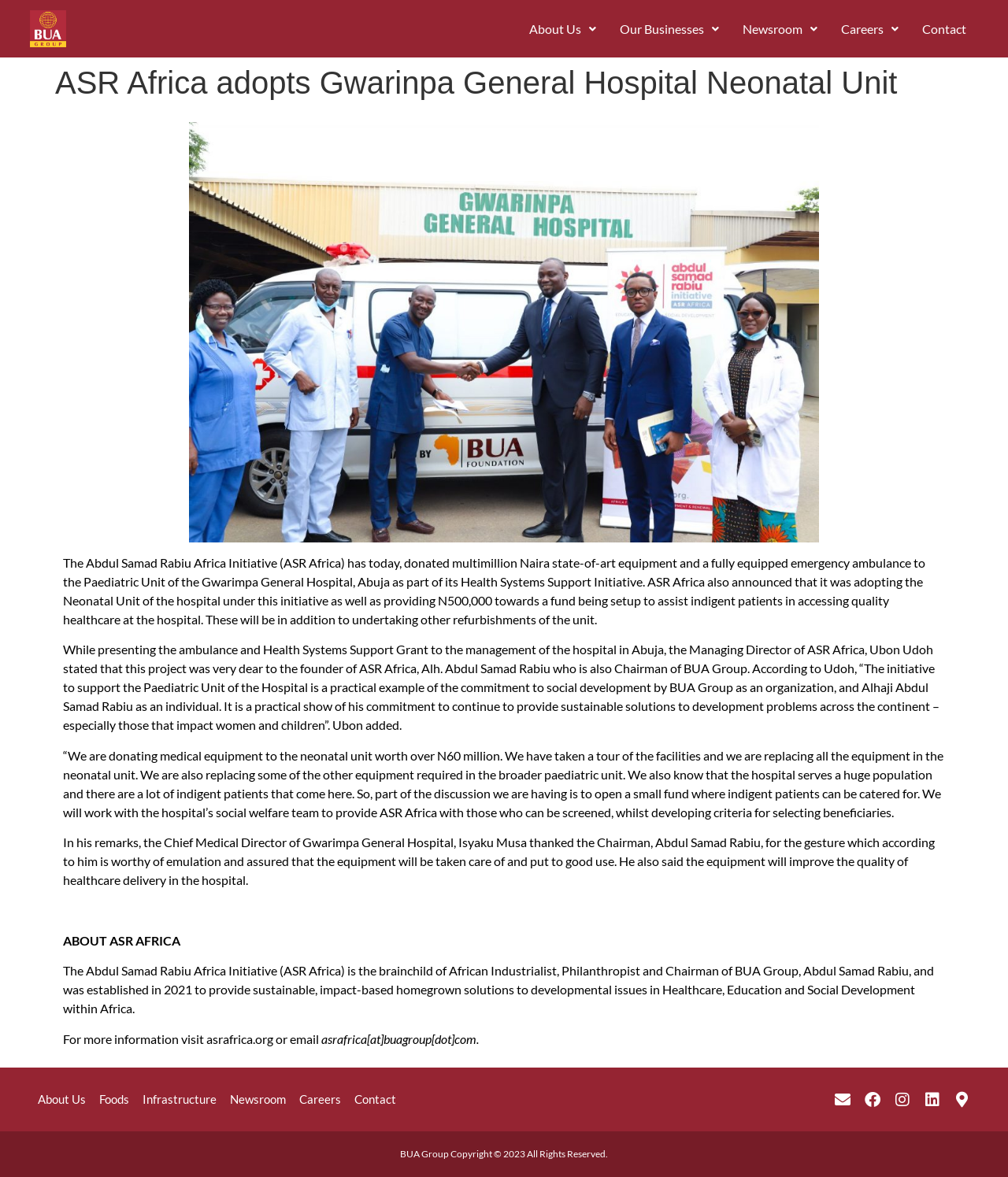Please identify the bounding box coordinates for the region that you need to click to follow this instruction: "Click Facebook".

[0.858, 0.927, 0.873, 0.941]